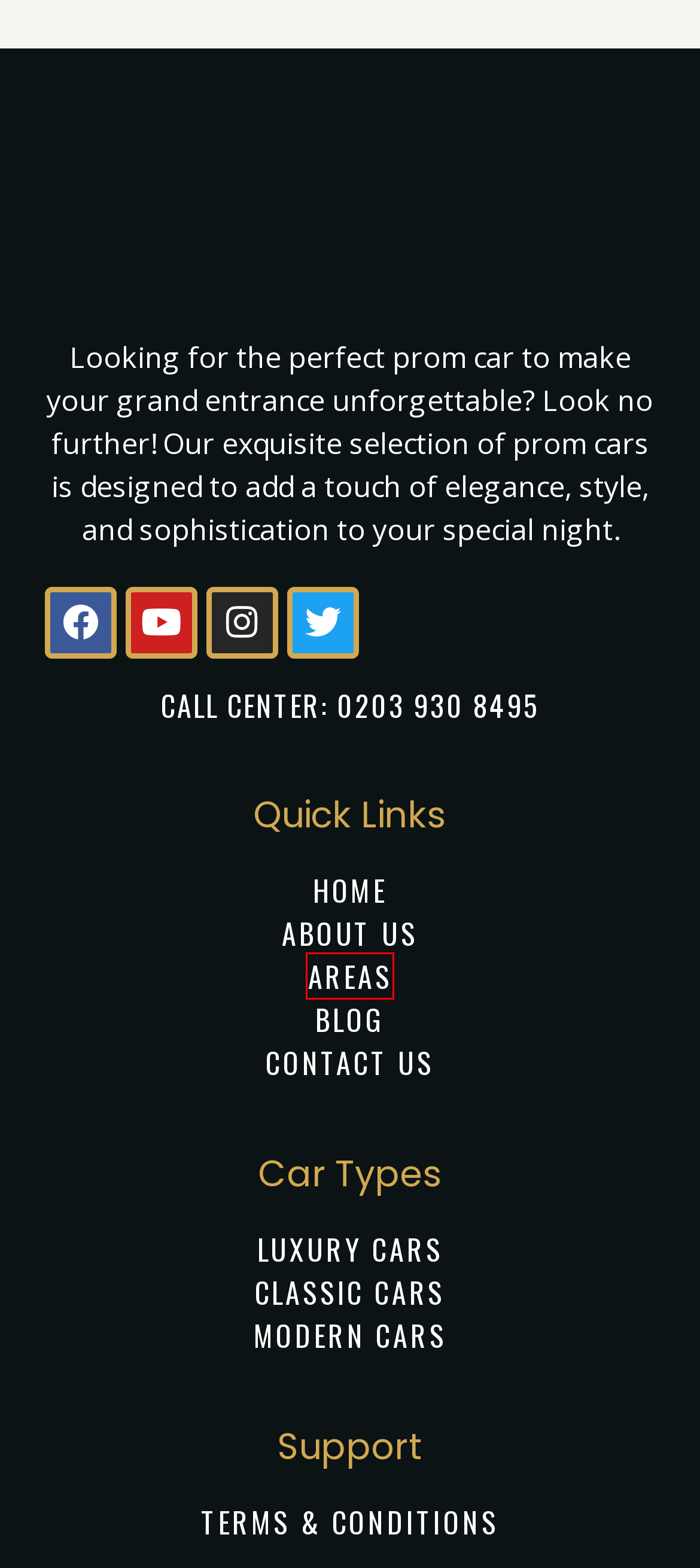With the provided screenshot showing a webpage and a red bounding box, determine which webpage description best fits the new page that appears after clicking the element inside the red box. Here are the options:
A. Expert Tips, Trends, & Inspiration for Prom Car Hire
B. ROLLS ROYCE CARS Archives - Prom Limo and Cars
C. About Prom Car Hire: Premier Prom Car and Limo Rental
D. Contact Prom Car Hire: Get in Touch for Luxury Prom Car Rental
E. Sports Car Hire for Prom, London
F. Areas Archive - Prom Limo and Cars
G. Luxurious Limo Hire for Prom Nights | Limousines In Fleet For Hire
H. Arrive in Style: Prom Car Hire Near Me | Your Prom Night Awaits

F